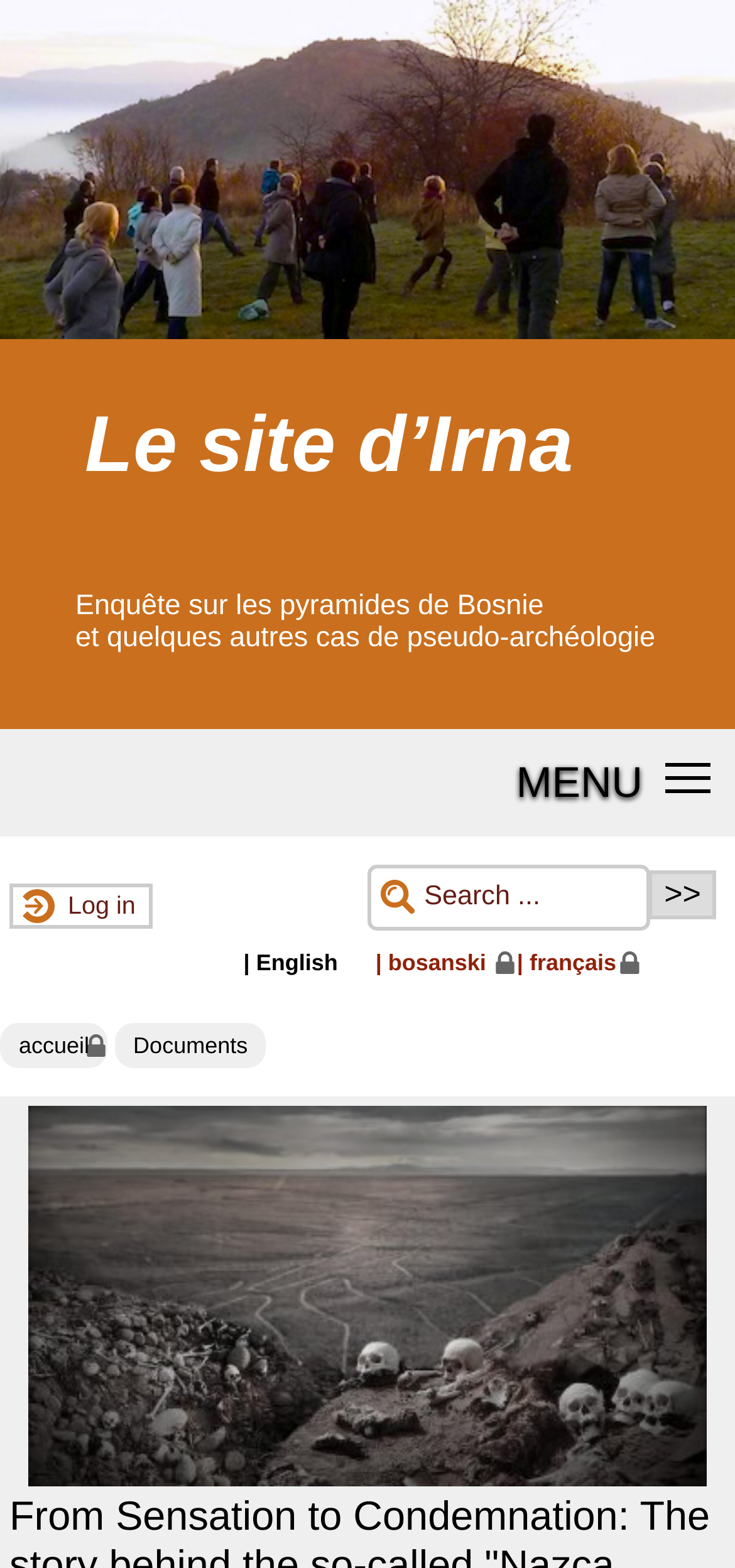How many language options are available?
From the screenshot, provide a brief answer in one word or phrase.

3